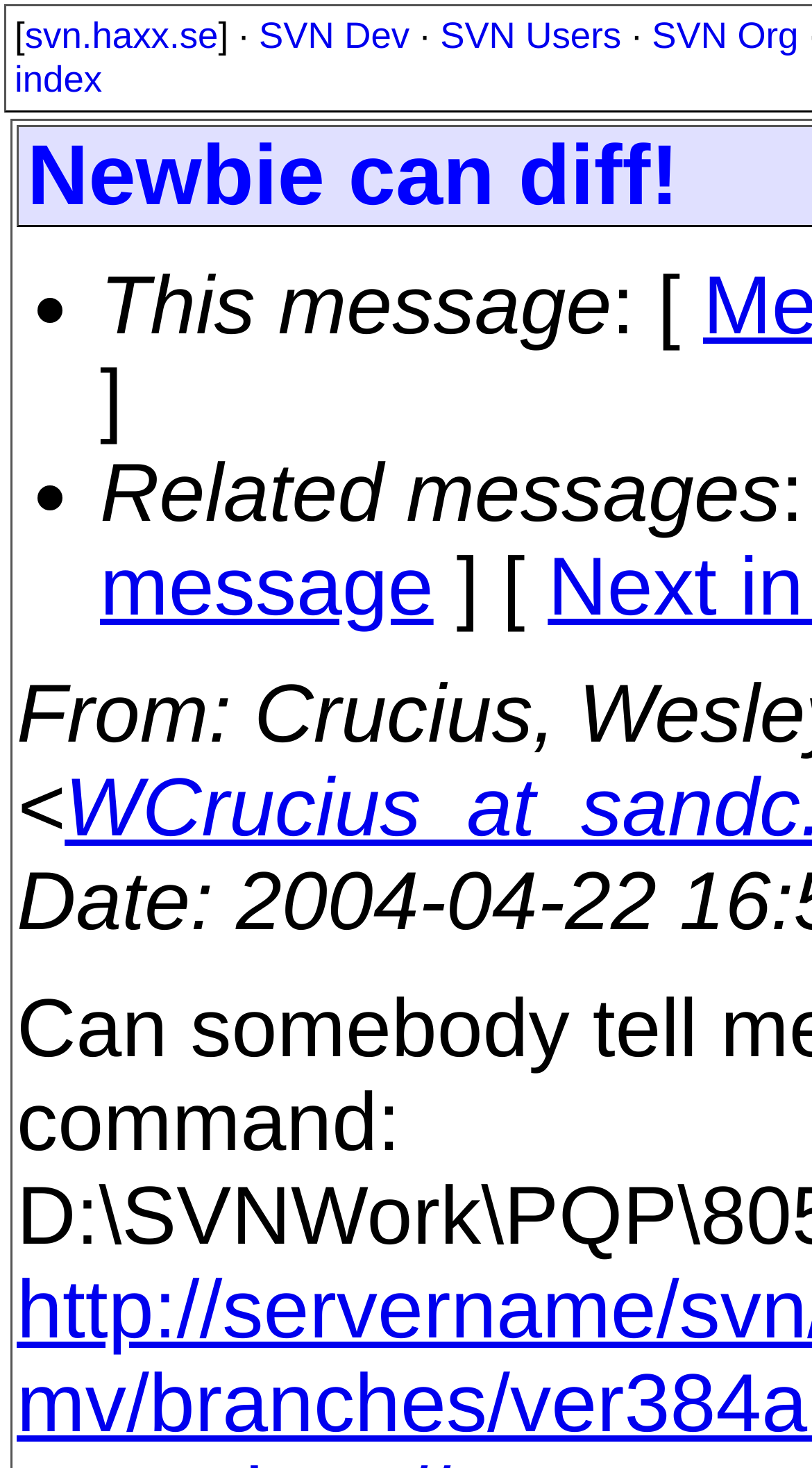Answer the following inquiry with a single word or phrase:
How many terms are there?

2